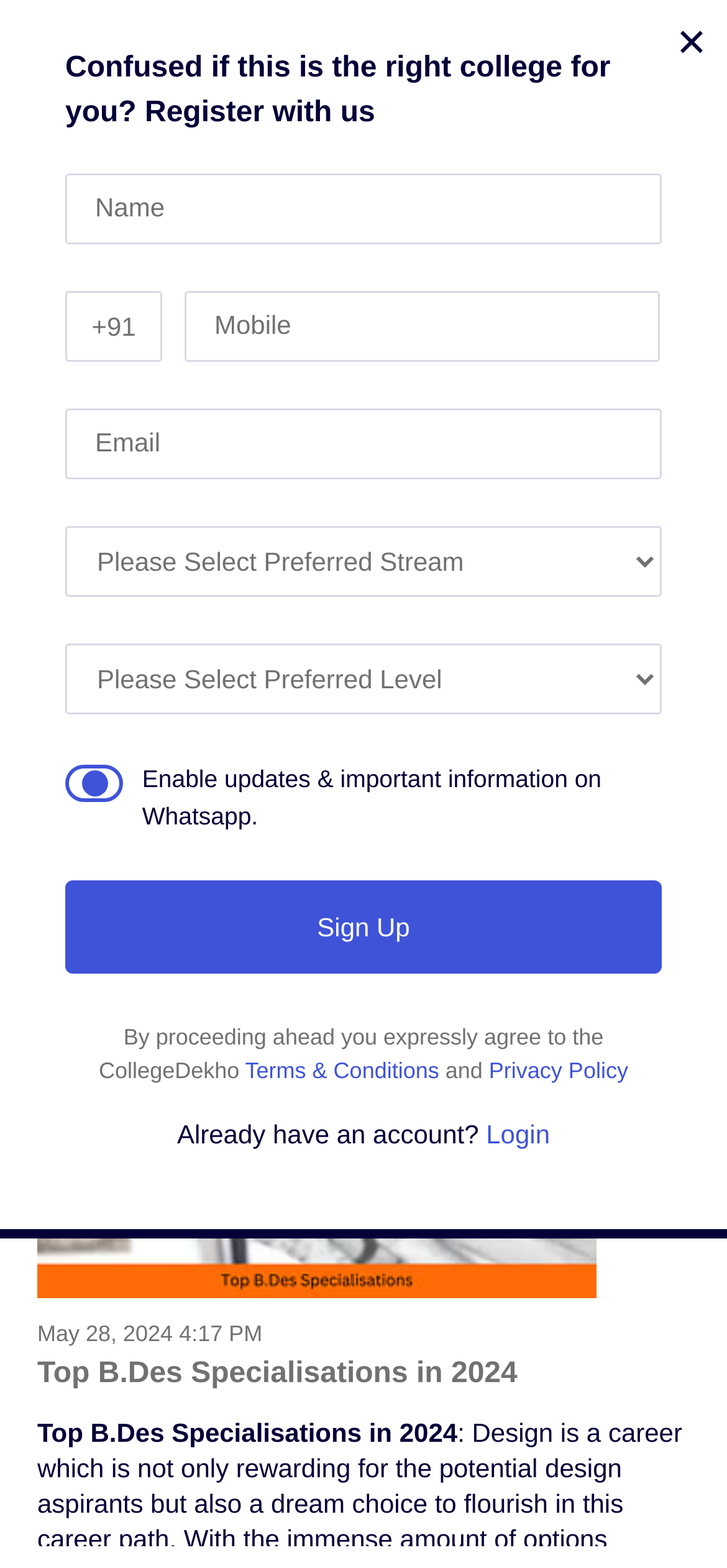Please provide the bounding box coordinate of the region that matches the element description: Request A Callback. Coordinates should be in the format (top-left x, top-left y, bottom-right x, bottom-right y) and all values should be between 0 and 1.

[0.056, 0.287, 0.487, 0.346]